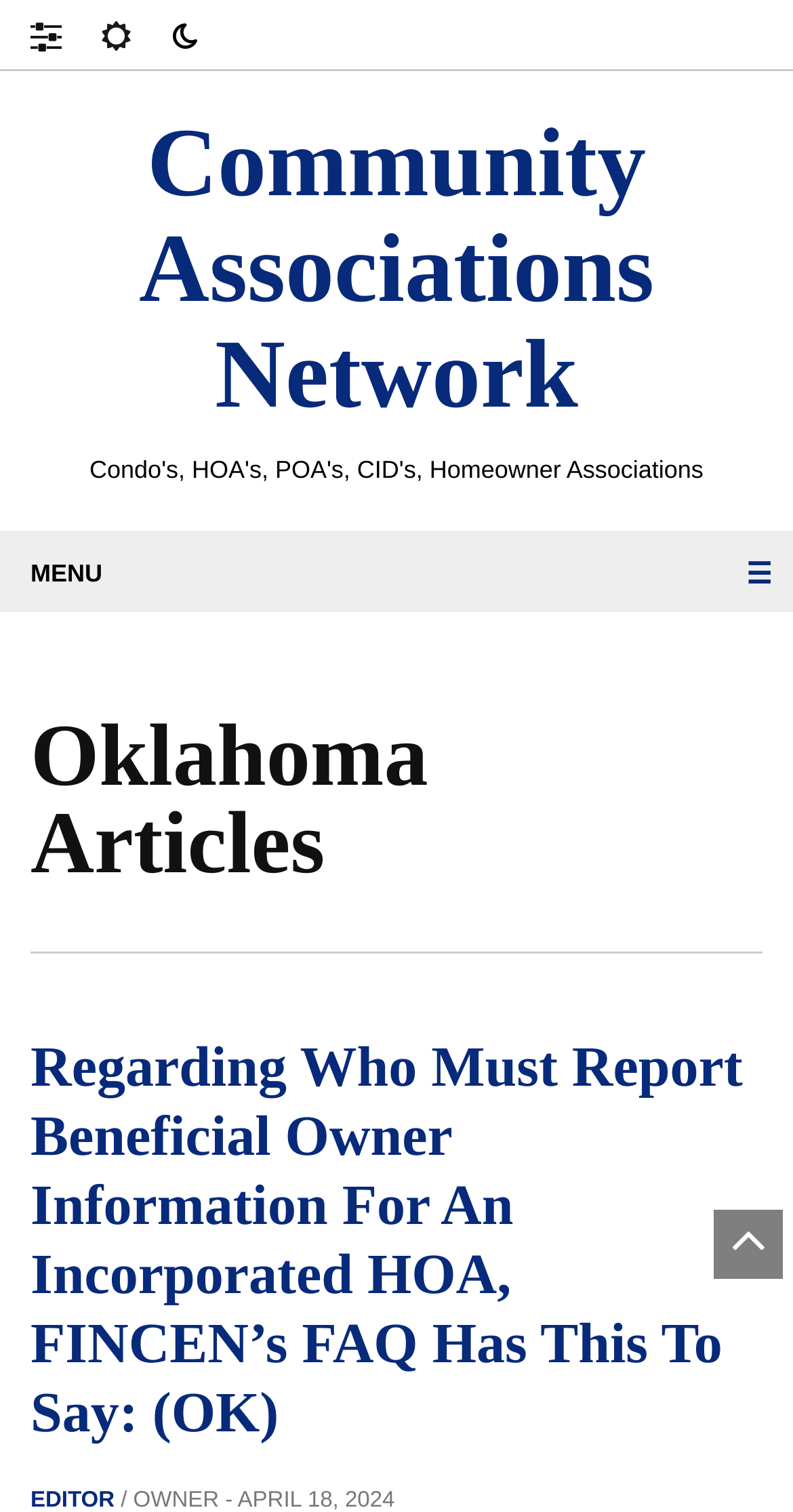What is the organization mentioned in the article?
Answer briefly with a single word or phrase based on the image.

FINCEN